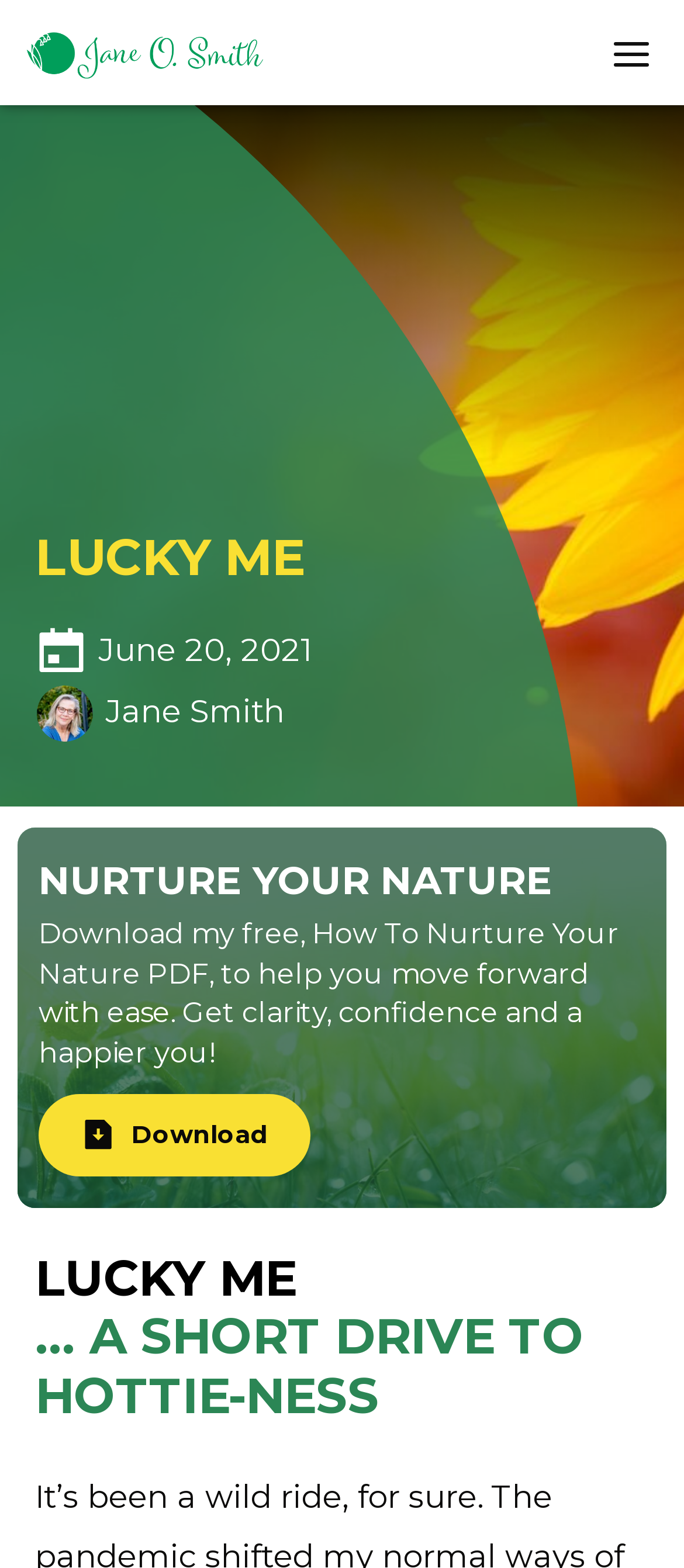Using the element description: "Go to Homepage", determine the bounding box coordinates. The coordinates should be in the format [left, top, right, bottom], with values between 0 and 1.

[0.038, 0.017, 0.384, 0.05]